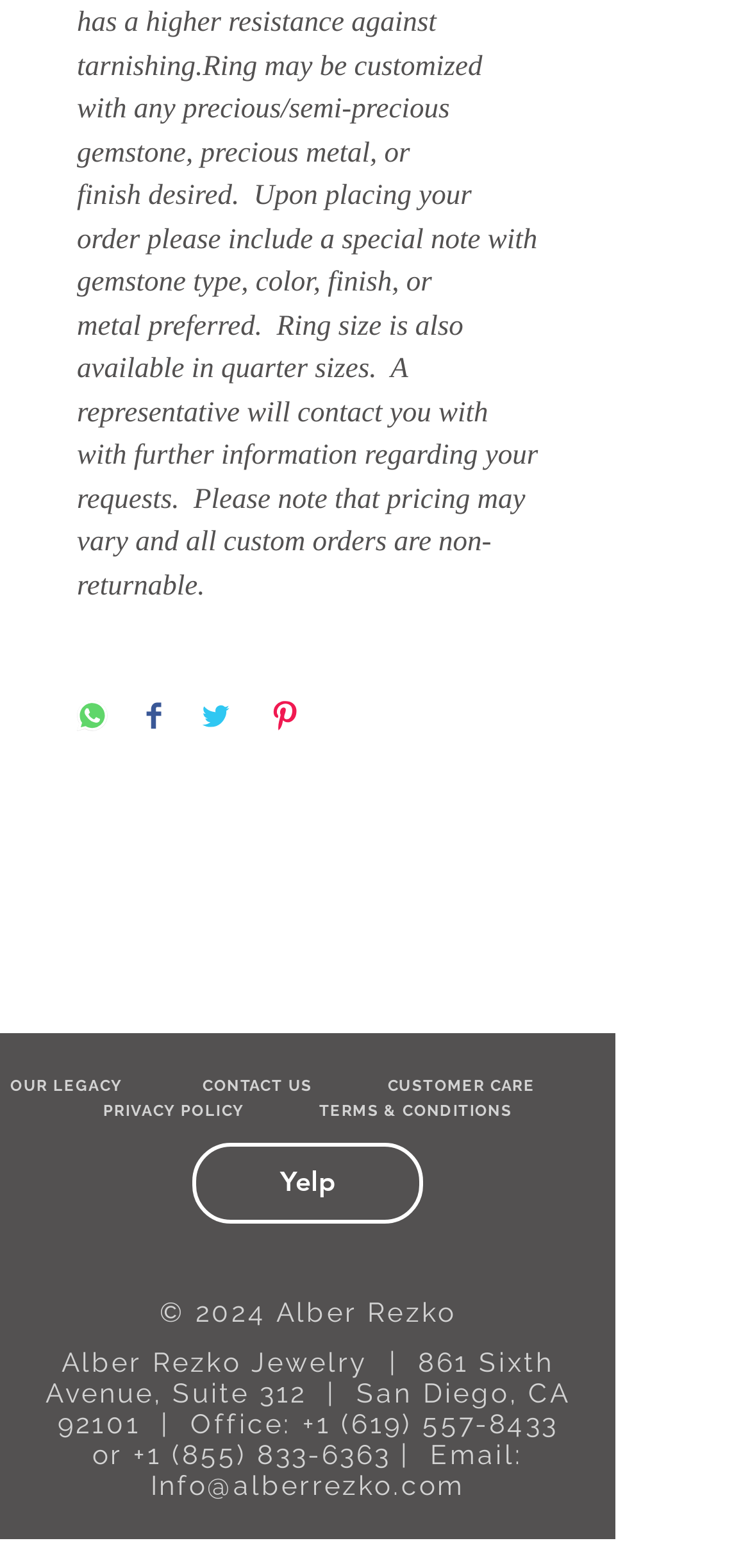Locate the bounding box coordinates of the element you need to click to accomplish the task described by this instruction: "Send an email to Info@alberrezko.com".

[0.2, 0.937, 0.62, 0.957]